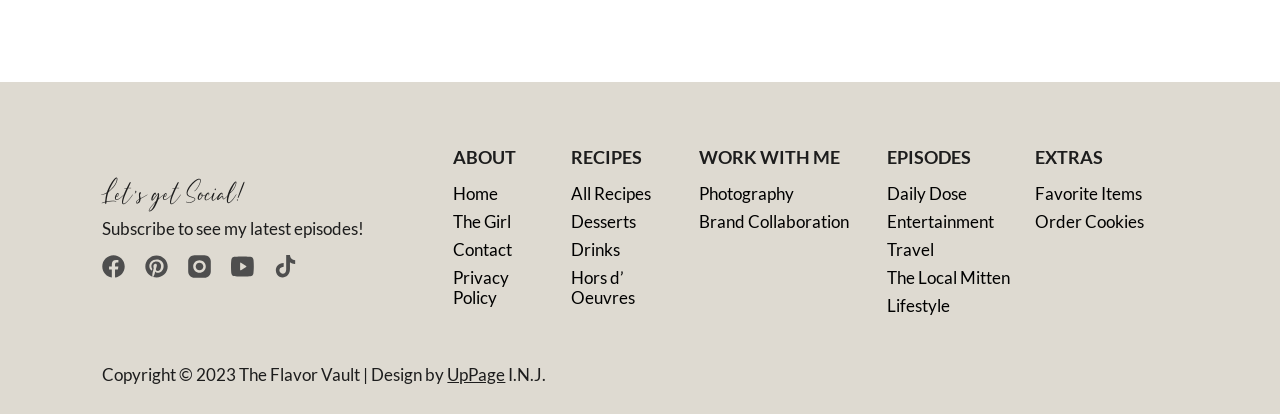What is the copyright information at the bottom of the page?
Using the image as a reference, answer the question in detail.

The copyright information at the bottom of the page indicates that the website's content is owned by 'The Flavor Vault' and is copyrighted as of 2023, with a mention of the design being done by 'UpPage I.N.J.'